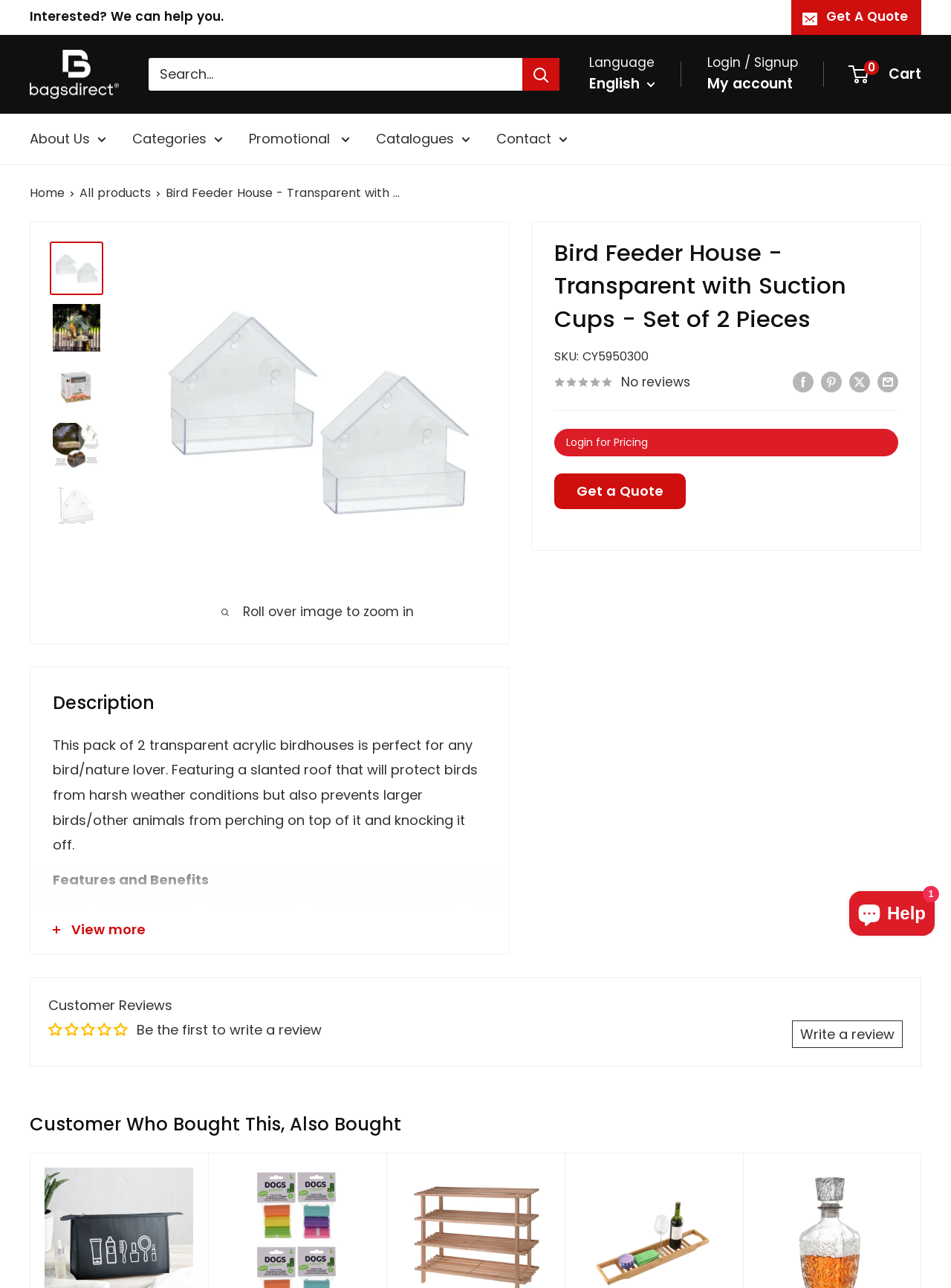Write an exhaustive caption that covers the webpage's main aspects.

This webpage is about a product called "Bird Feeder House - Transparent with Suction Cups - Set of 2 Pieces". At the top of the page, there is a navigation menu with links to "Home", "All products", and other categories. Below the navigation menu, there is a breadcrumb trail showing the current page's location in the website's hierarchy.

On the left side of the page, there is a large image of the product, with a zoom-in feature available when the user rolls over the image. Below the image, there is a product description, which mentions that the bird feeder is perfect for bird/nature lovers and features a slanted roof to protect birds from harsh weather conditions.

To the right of the image, there is a section with product details, including the SKU number, a rating system with no reviews, and social media sharing links. Below this section, there is a separator line, followed by a "Login for Pricing" link and a "Get a Quote" button.

Further down the page, there is a "Description" heading, followed by a detailed product description and a list of features and benefits, including the fact that the feeder comes with 3 suction cups and can be easily cleaned.

Below the product description, there is a "Customer Reviews" section, which currently has no reviews, but allows users to write a review. There is also a "Customer Who Bought This, Also Bought" section, which is not currently populated with content.

At the bottom of the page, there is a chat window for Shopify online store support, with a "Help" button and an image of a chat window.